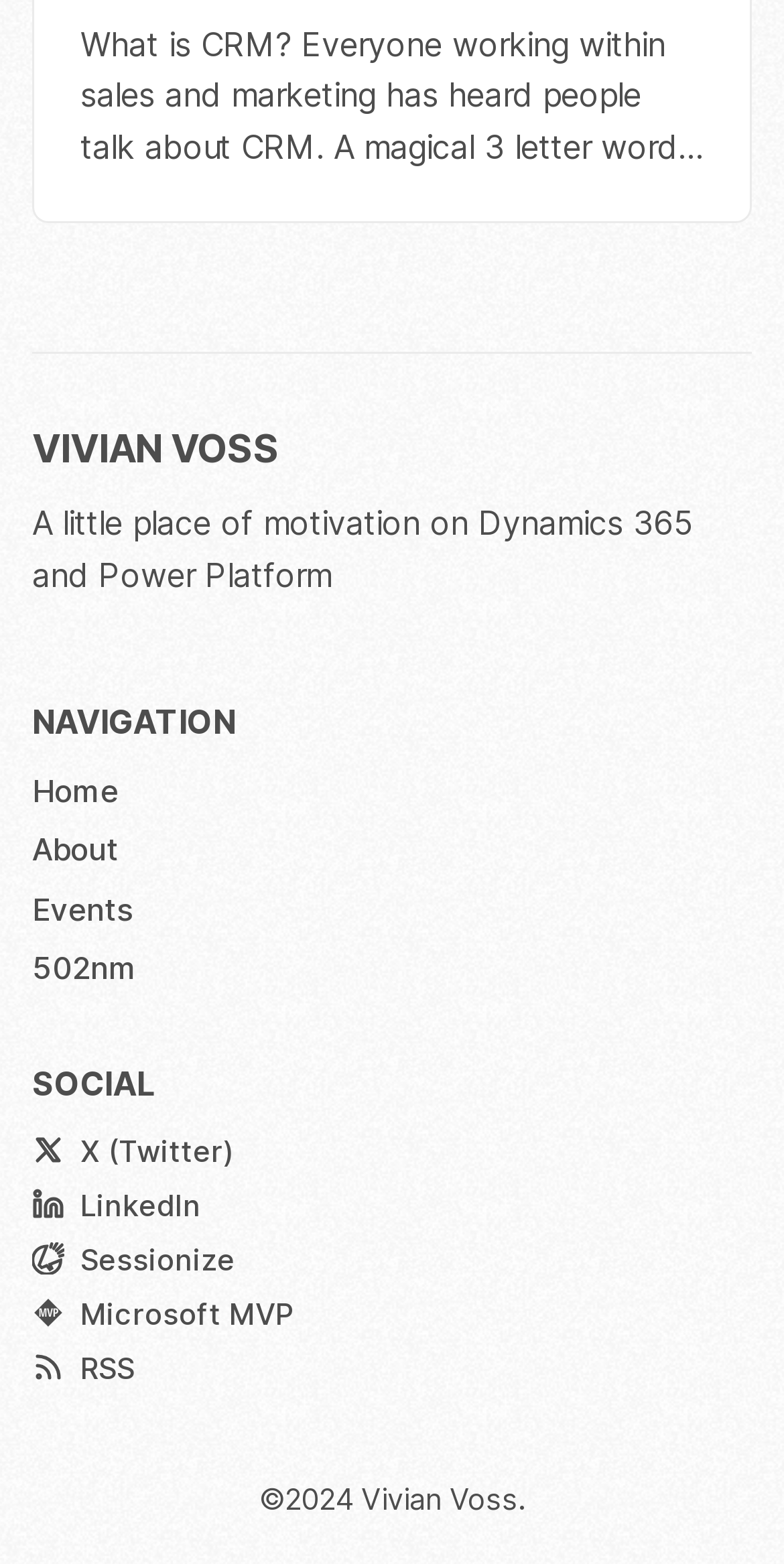Locate the bounding box coordinates of the UI element described by: "Microsoft MVP". The bounding box coordinates should consist of four float numbers between 0 and 1, i.e., [left, top, right, bottom].

[0.041, 0.825, 0.374, 0.855]